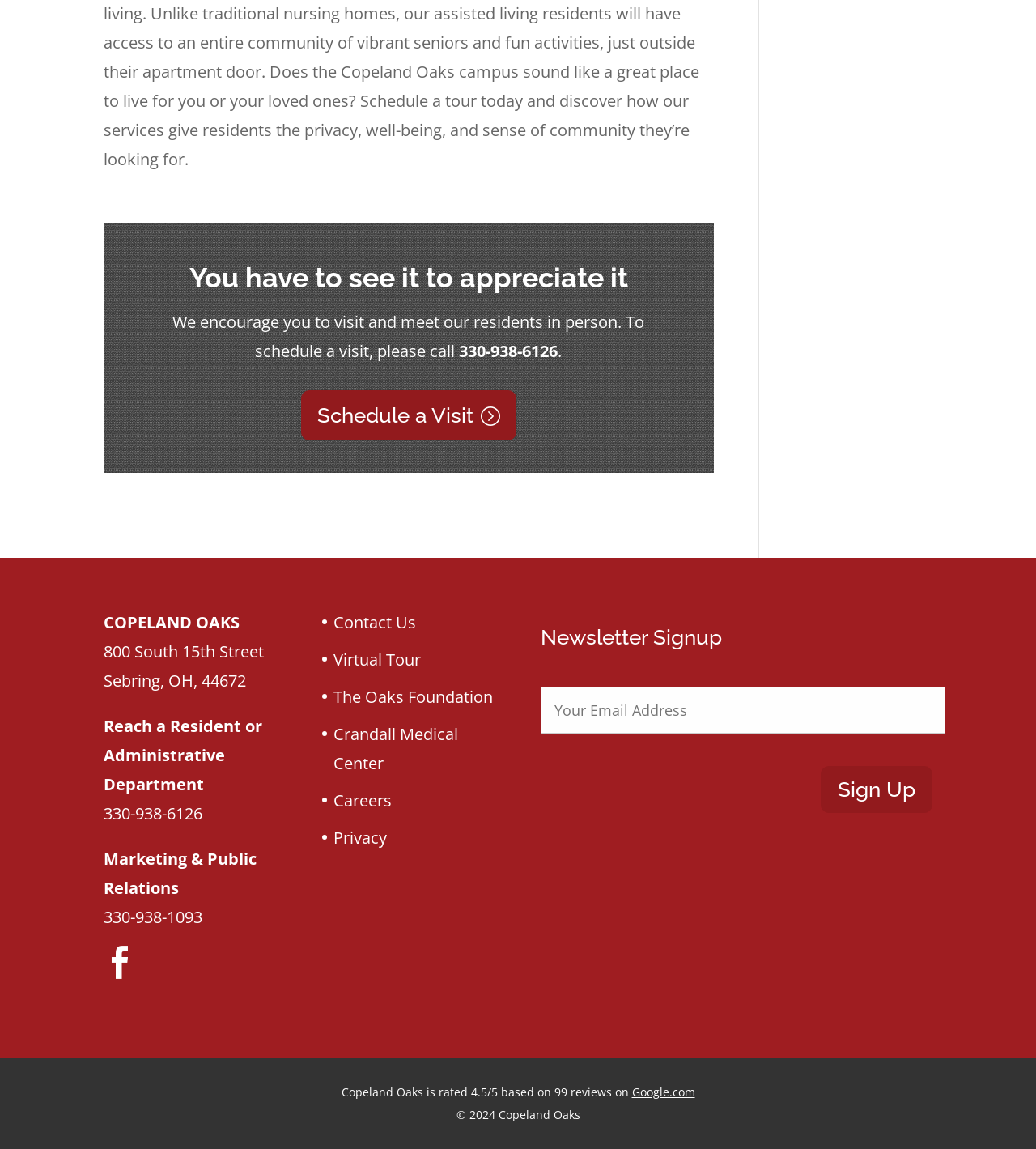Identify the bounding box of the HTML element described here: "aria-describedby="gfield_description_2_1" name="input_1" placeholder="Your Email Address"". Provide the coordinates as four float numbers between 0 and 1: [left, top, right, bottom].

[0.522, 0.598, 0.912, 0.639]